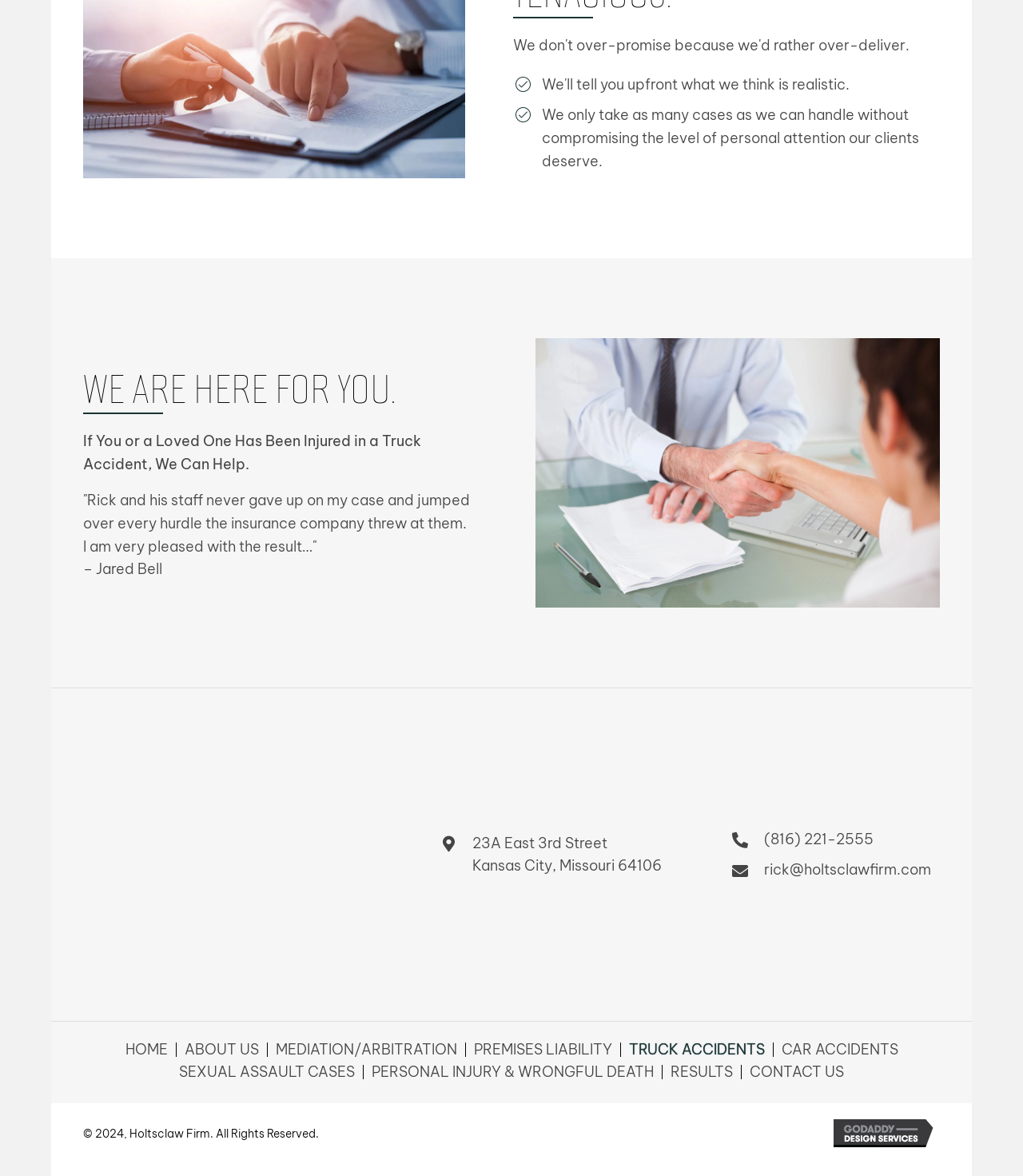What is the copyright year of the webpage?
From the details in the image, answer the question comprehensively.

I found the copyright year by looking at the StaticText element at the bottom of the page, which states '© 2024, Holtsclaw Firm. All Rights Reserved'.